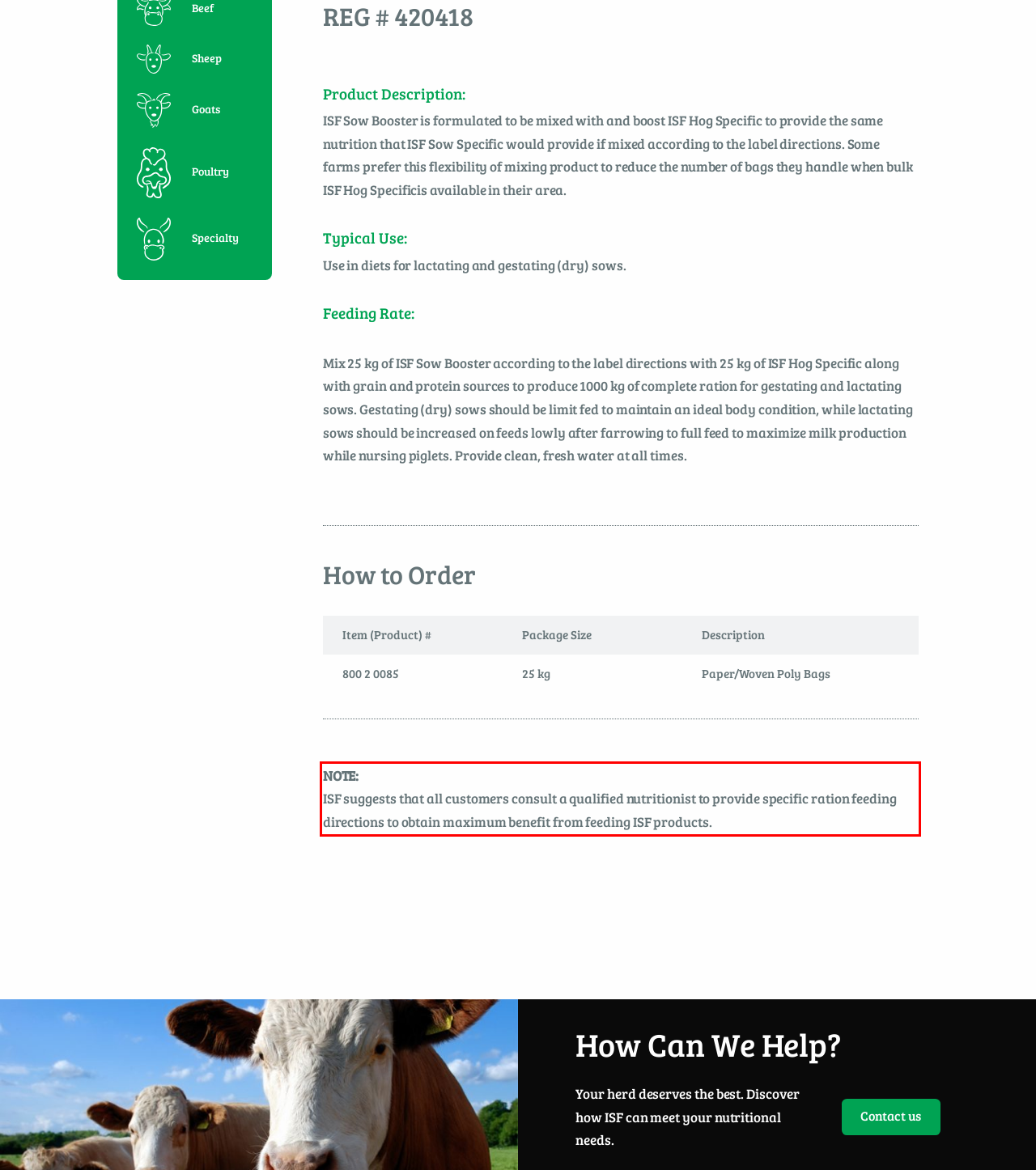With the given screenshot of a webpage, locate the red rectangle bounding box and extract the text content using OCR.

NOTE: ISF suggests that all customers consult a qualified nutritionist to provide specific ration feeding directions to obtain maximum benefit from feeding ISF products.